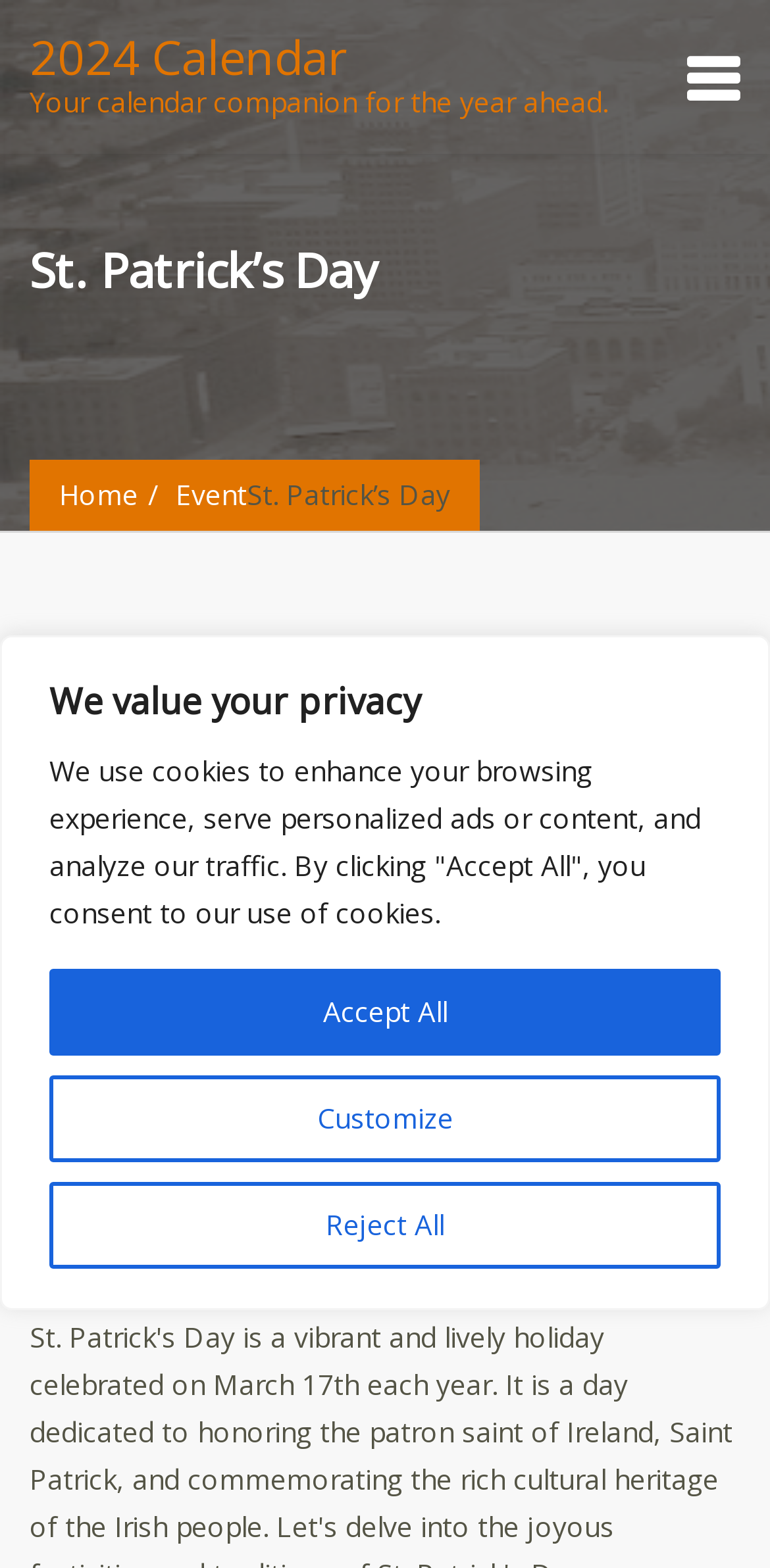How many links are there in the top navigation bar? Please answer the question using a single word or phrase based on the image.

3